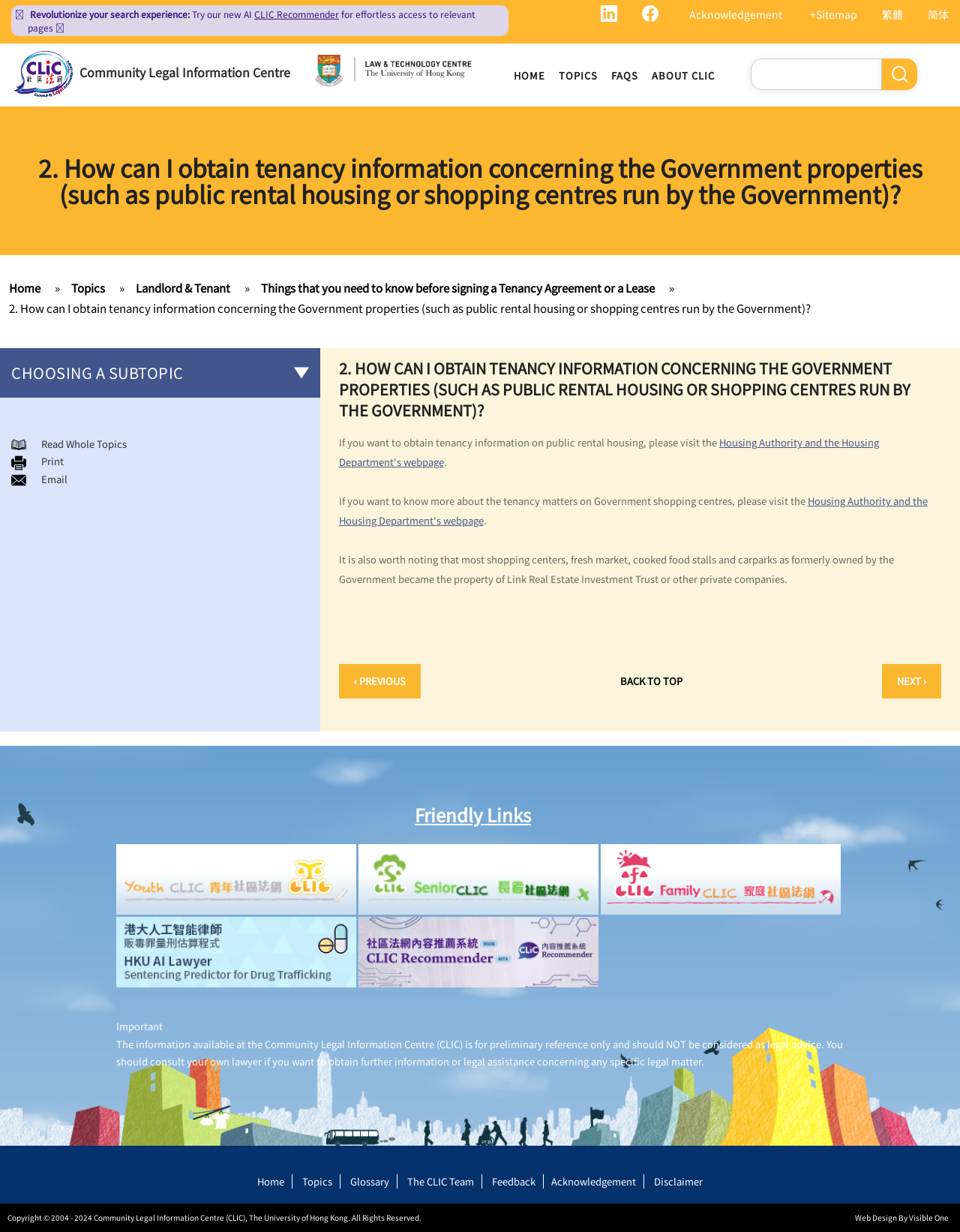Provide the bounding box coordinates of the area you need to click to execute the following instruction: "Search for something".

[0.782, 0.048, 0.956, 0.073]